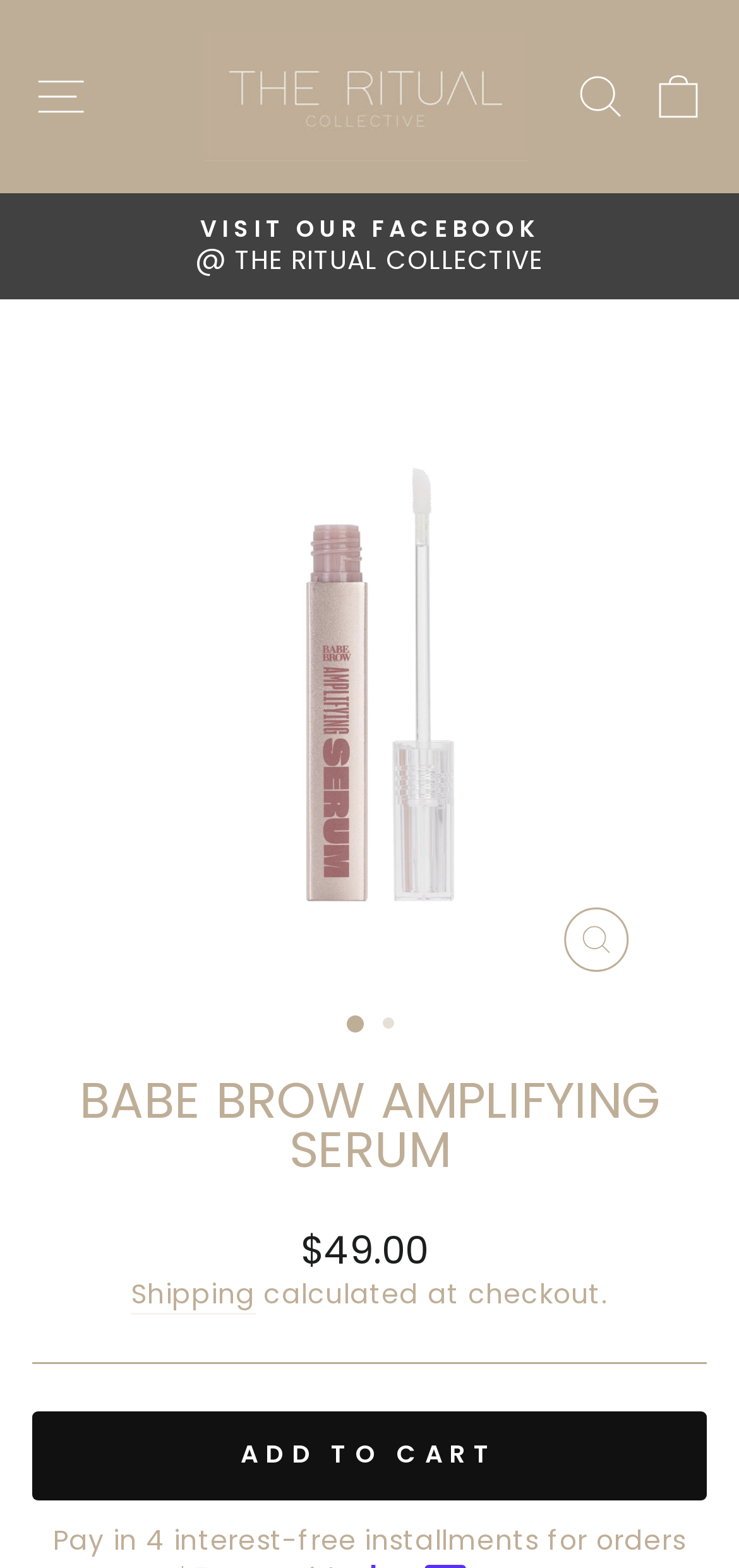Identify the bounding box for the UI element described as: "Shipping". Ensure the coordinates are four float numbers between 0 and 1, formatted as [left, top, right, bottom].

[0.178, 0.814, 0.345, 0.839]